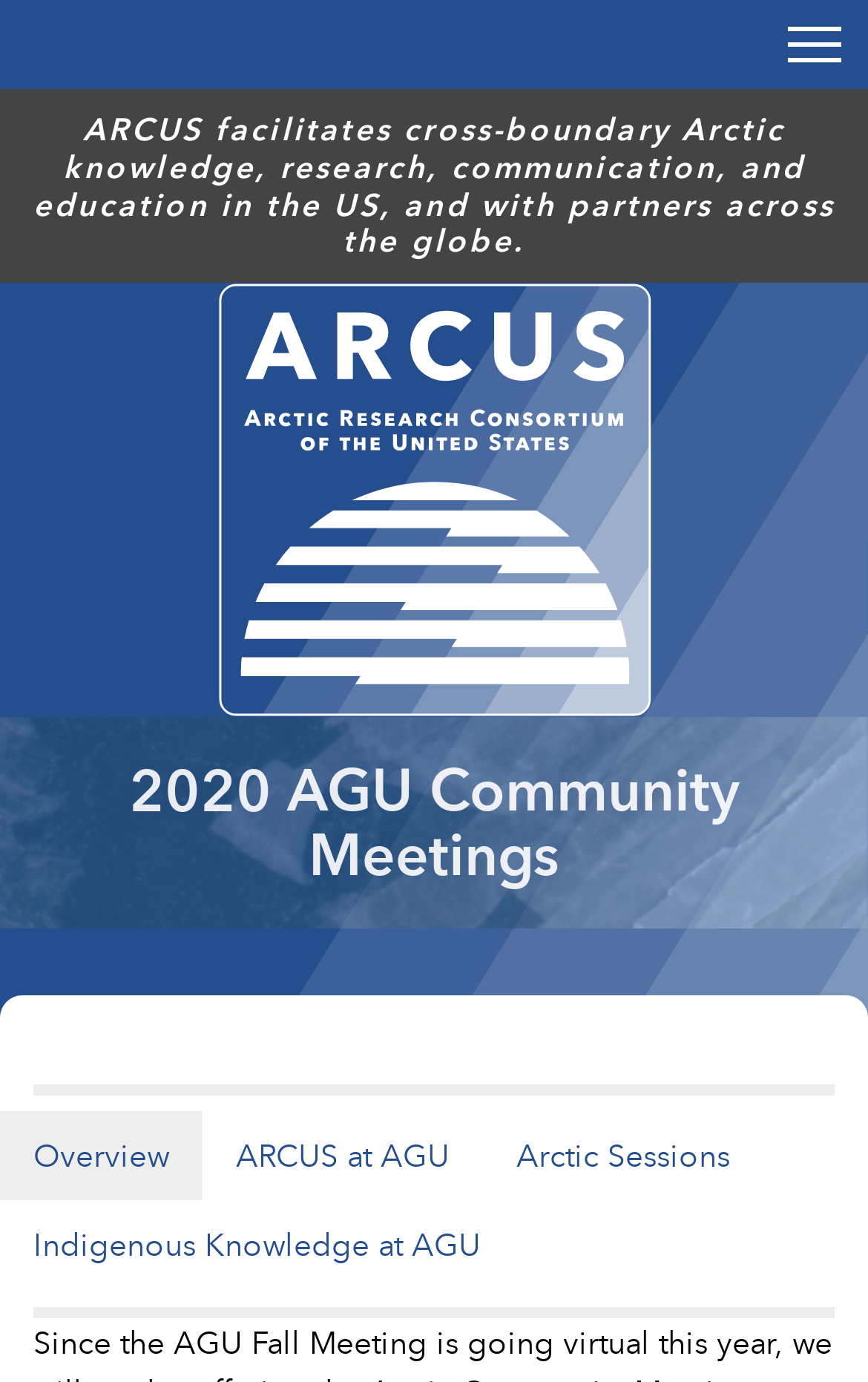Write an elaborate caption that captures the essence of the webpage.

The webpage is about the 2020 AGU Community Meetings, specifically focused on the Arctic Research Consortium of the U.S. (ARCUS). At the top-left corner, there is a link to "Skip to main content". Below this link, there is a brief description of ARCUS, stating its role in facilitating cross-boundary Arctic knowledge, research, communication, and education.

To the right of this description, there is a header image of the Arctic Research Consortium of the U.S. website. This image takes up a significant portion of the top section of the webpage.

Below the header image, there is a heading that reads "2020 AGU Community Meetings". Under this heading, there are four links arranged horizontally: "Overview", "ARCUS at AGU", "Arctic Sessions", and "Indigenous Knowledge at AGU". These links are positioned in the middle section of the webpage, with "Overview" on the left and "Indigenous Knowledge at AGU" on the right.